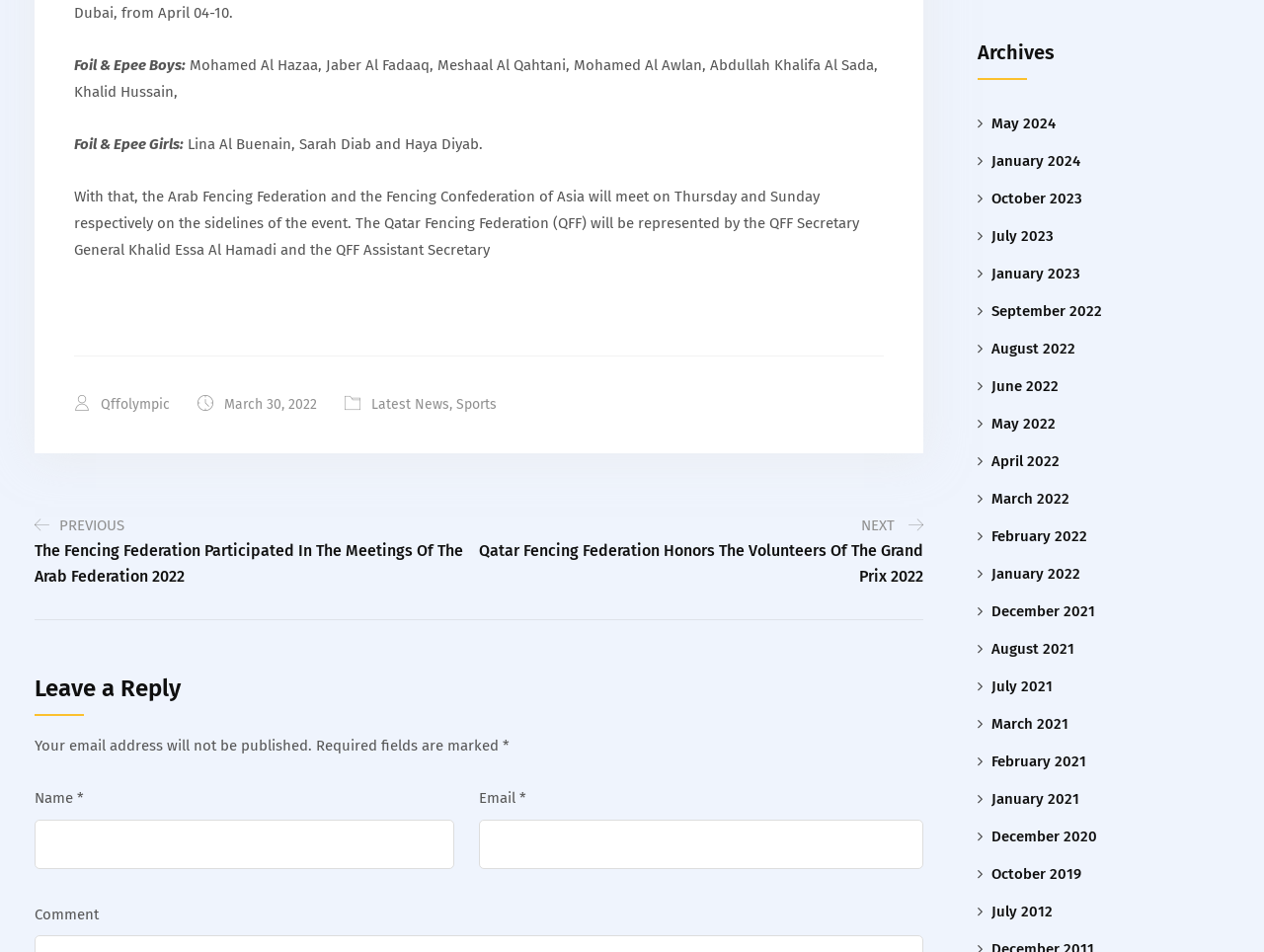Can you find the bounding box coordinates for the element that needs to be clicked to execute this instruction: "Click on 'May 2024'"? The coordinates should be given as four float numbers between 0 and 1, i.e., [left, top, right, bottom].

[0.784, 0.12, 0.835, 0.138]